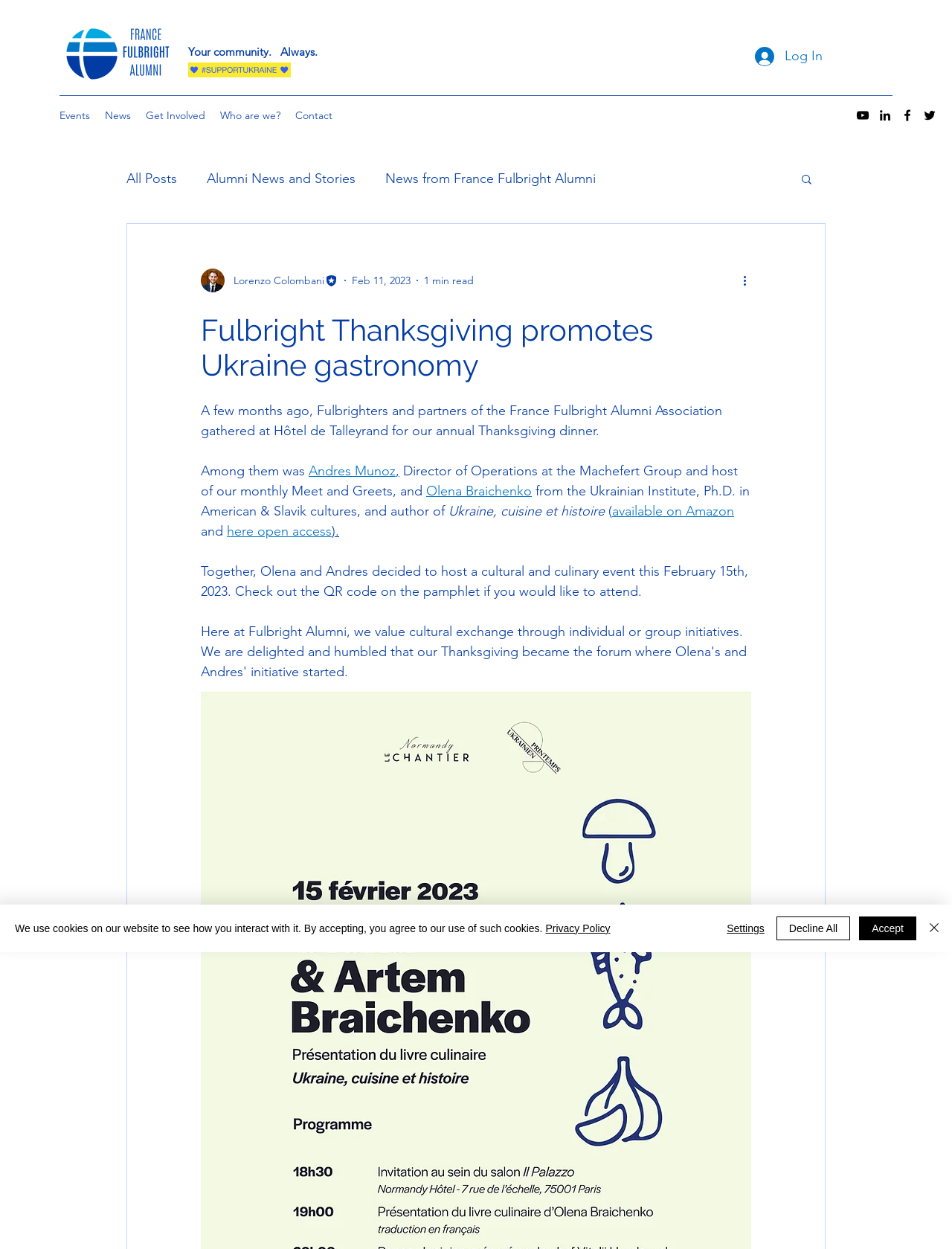Please answer the following question using a single word or phrase: 
What is the purpose of the event on February 15th, 2023?

Cultural and culinary event